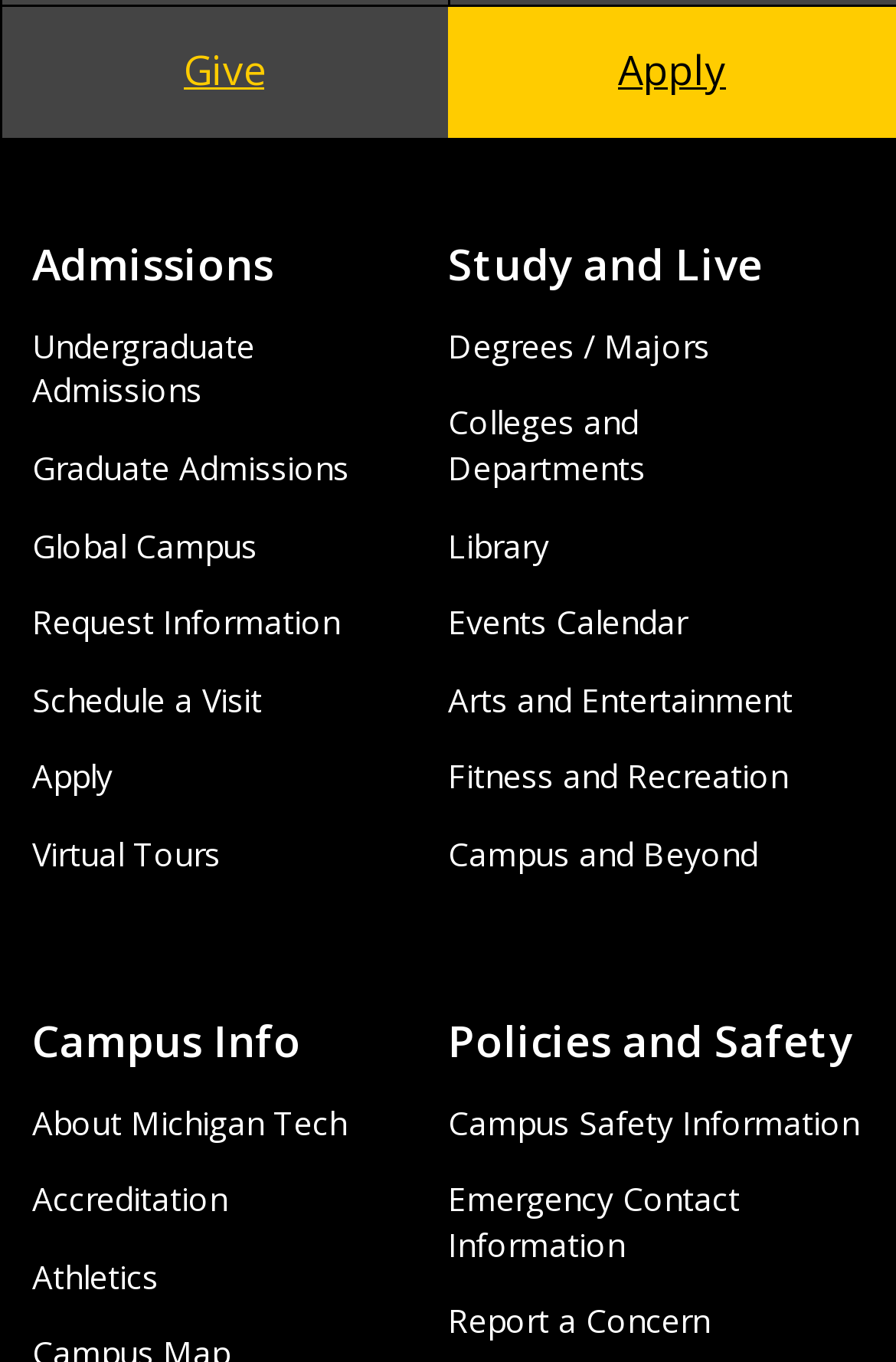Answer the following in one word or a short phrase: 
How many headings are on the webpage?

4